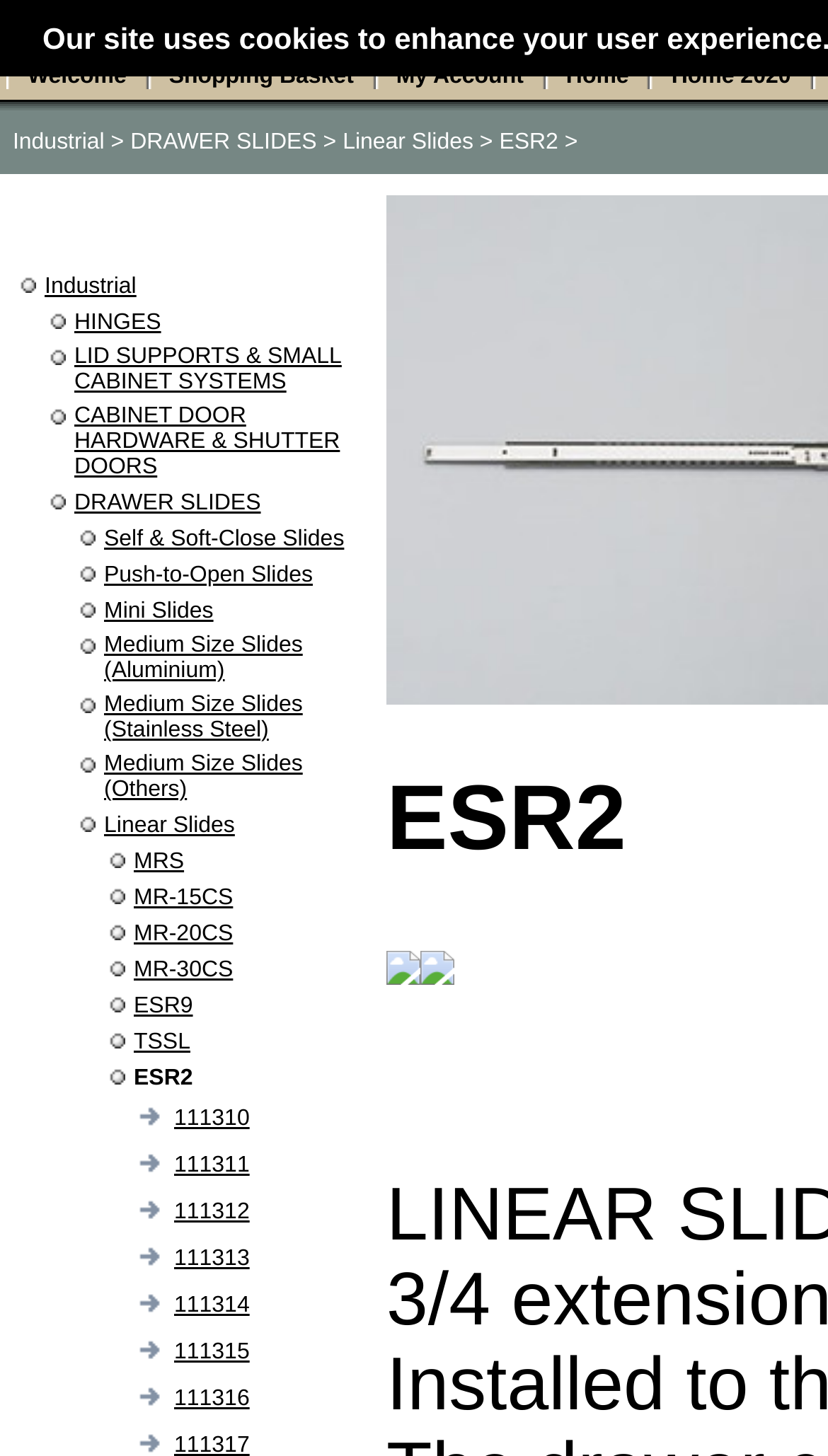Point out the bounding box coordinates of the section to click in order to follow this instruction: "Click on the 'Shopping Basket' link".

[0.204, 0.044, 0.427, 0.061]